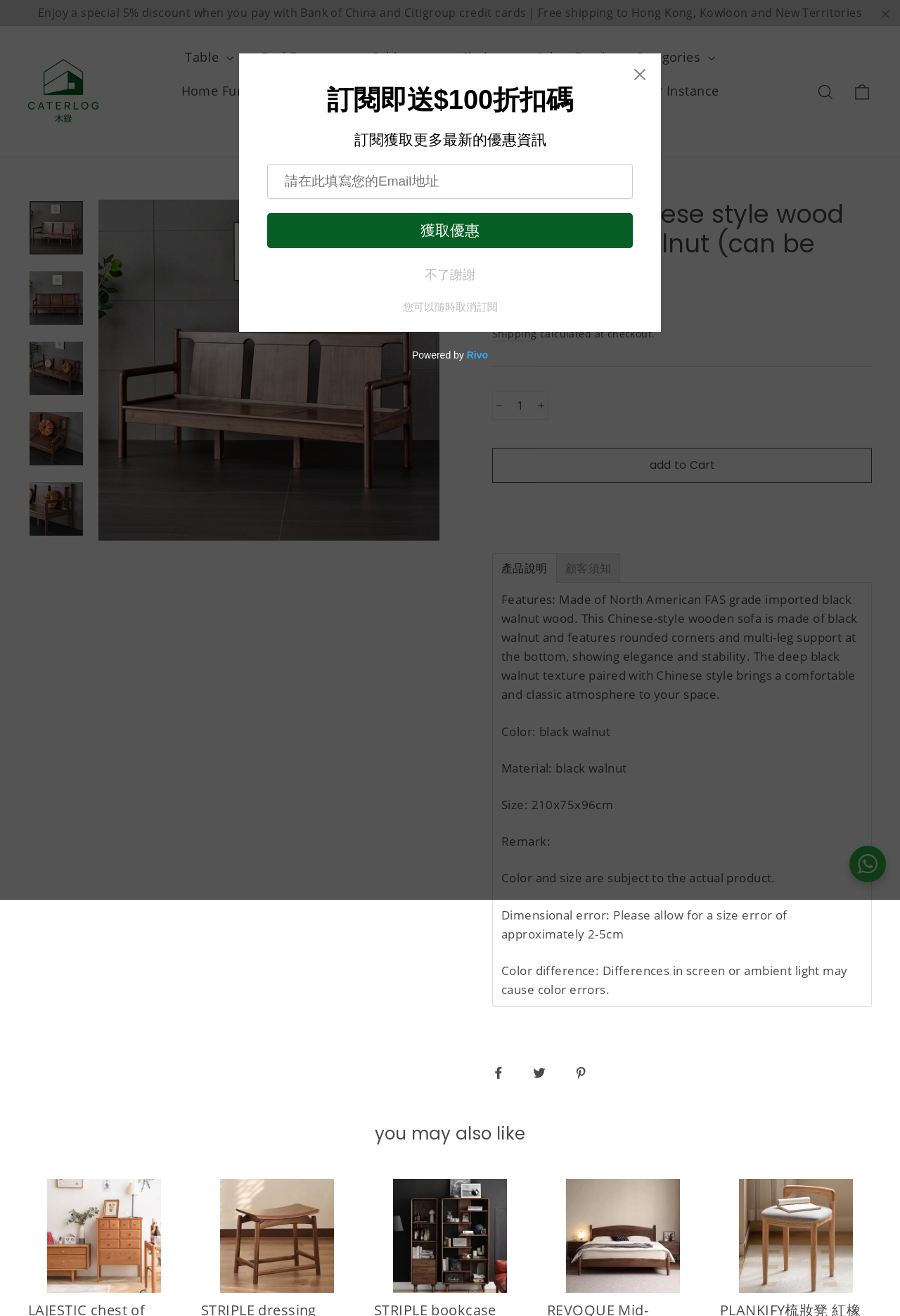What is the size of the sofa?
Analyze the image and provide a thorough answer to the question.

I found the answer by looking at the product description section, where it says 'Size: 210x75x96cm'.